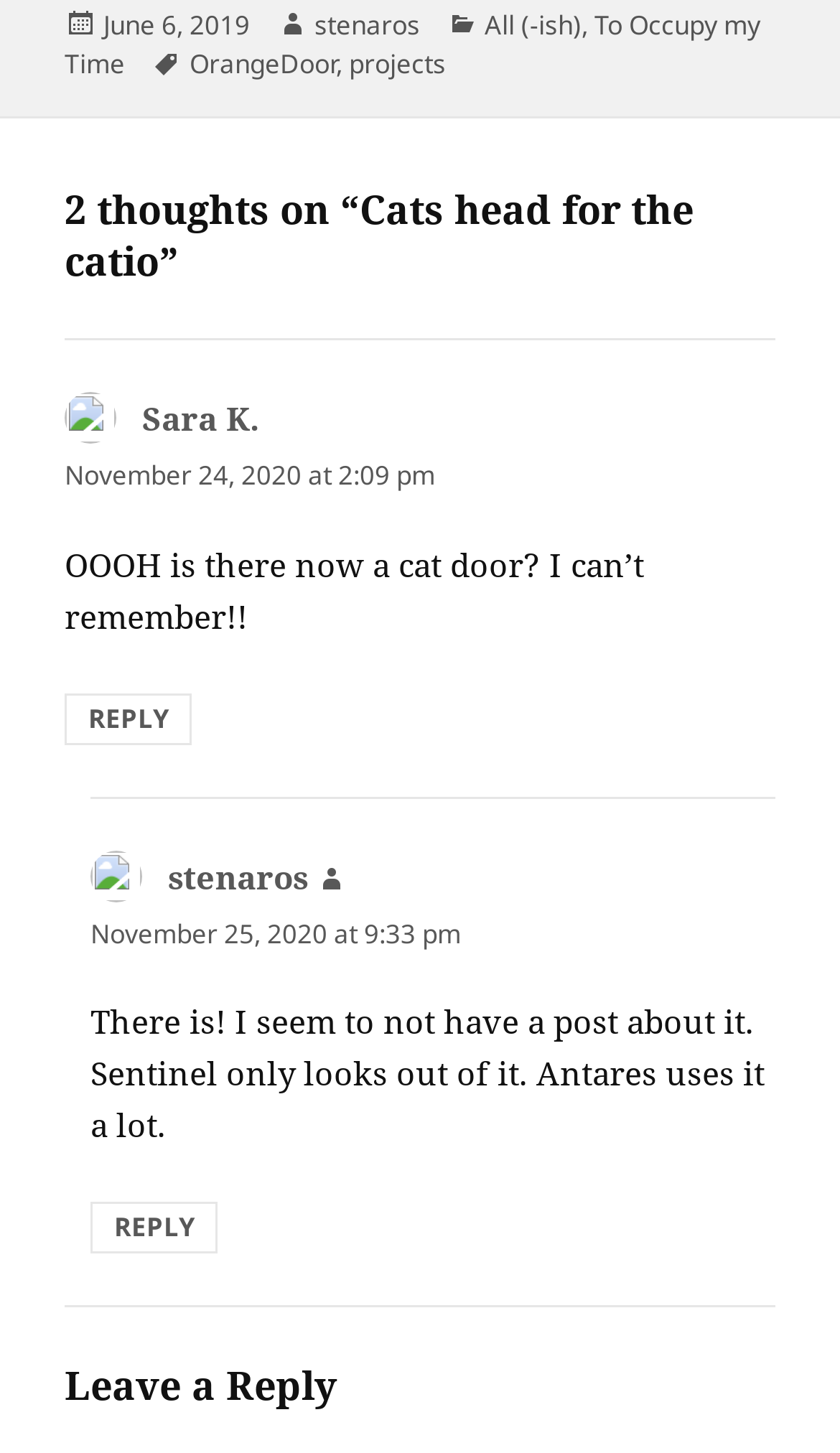Who is the author of the post?
Carefully examine the image and provide a detailed answer to the question.

The author of the post is mentioned in the top section of the webpage, where it says 'Author' followed by the name 'stenaros'.